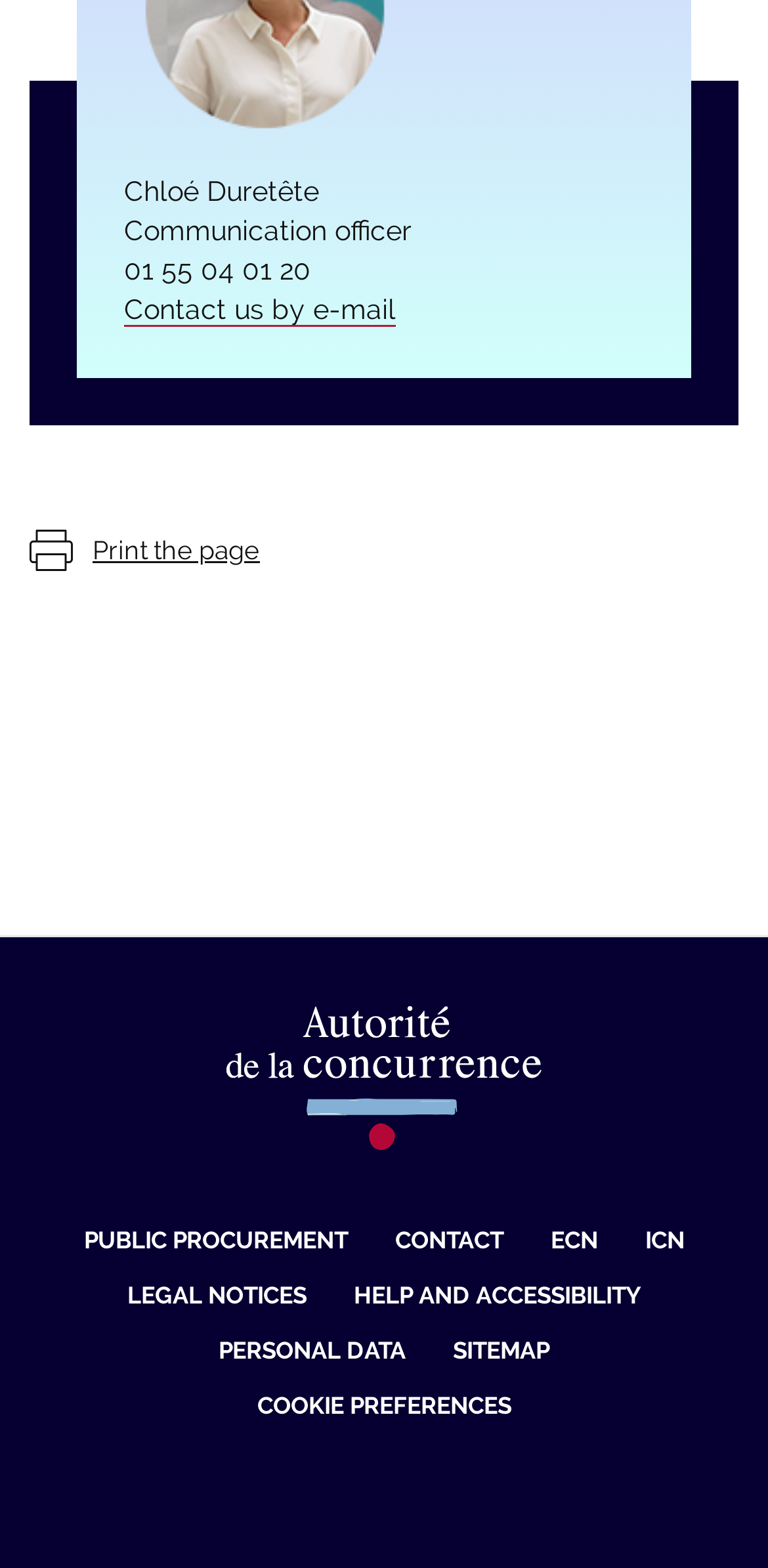Using the information in the image, give a detailed answer to the following question: What is the email contact method?

The email contact method can be found in the top section of the webpage, where it is written as 'Contact us by e-mail' in a link element.